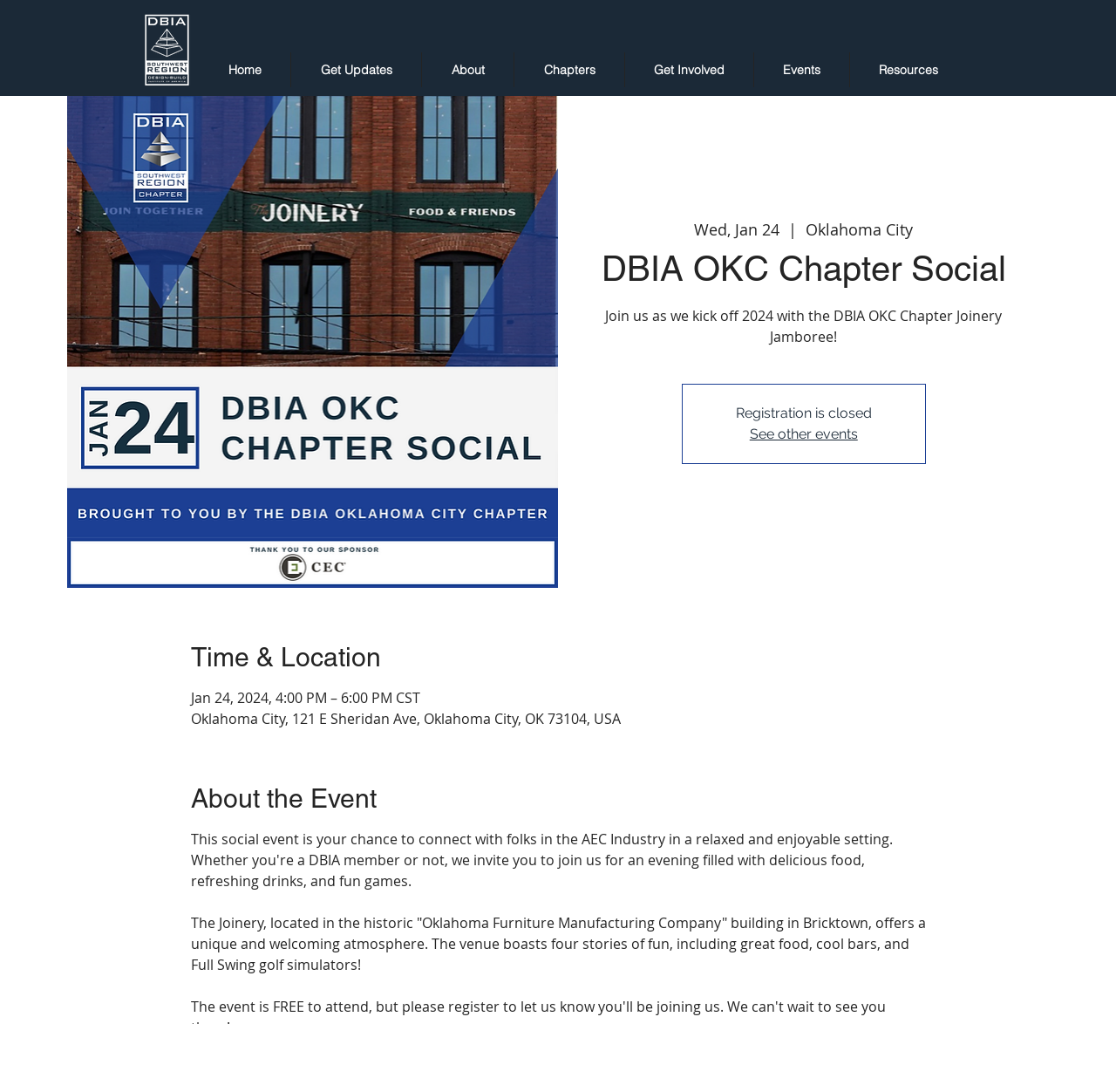What is the status of registration for the event?
Using the information presented in the image, please offer a detailed response to the question.

I found the status by looking at the text that says 'Registration is closed' on the webpage.